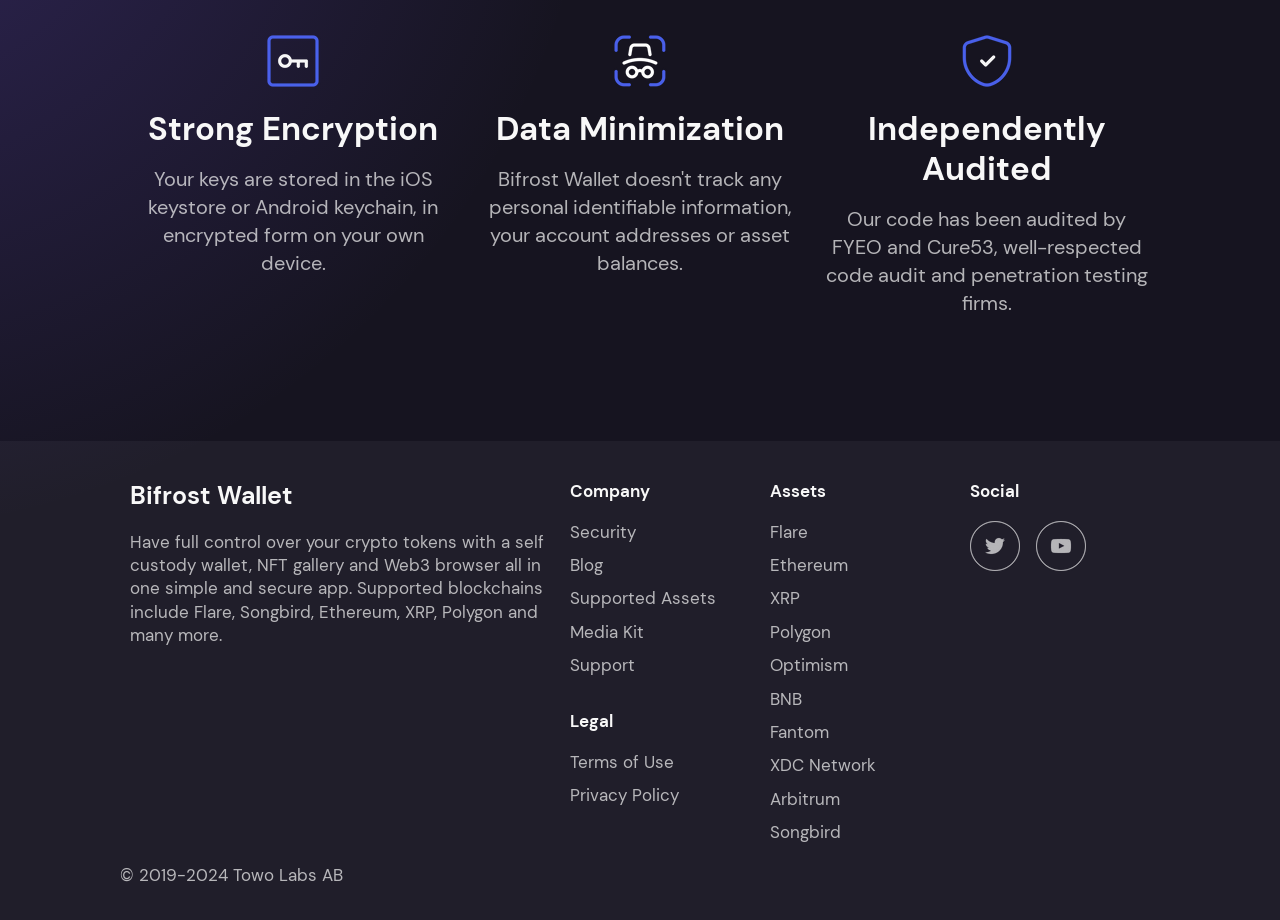Determine the bounding box coordinates of the clickable region to carry out the instruction: "Read about Data Minimization".

[0.372, 0.119, 0.628, 0.162]